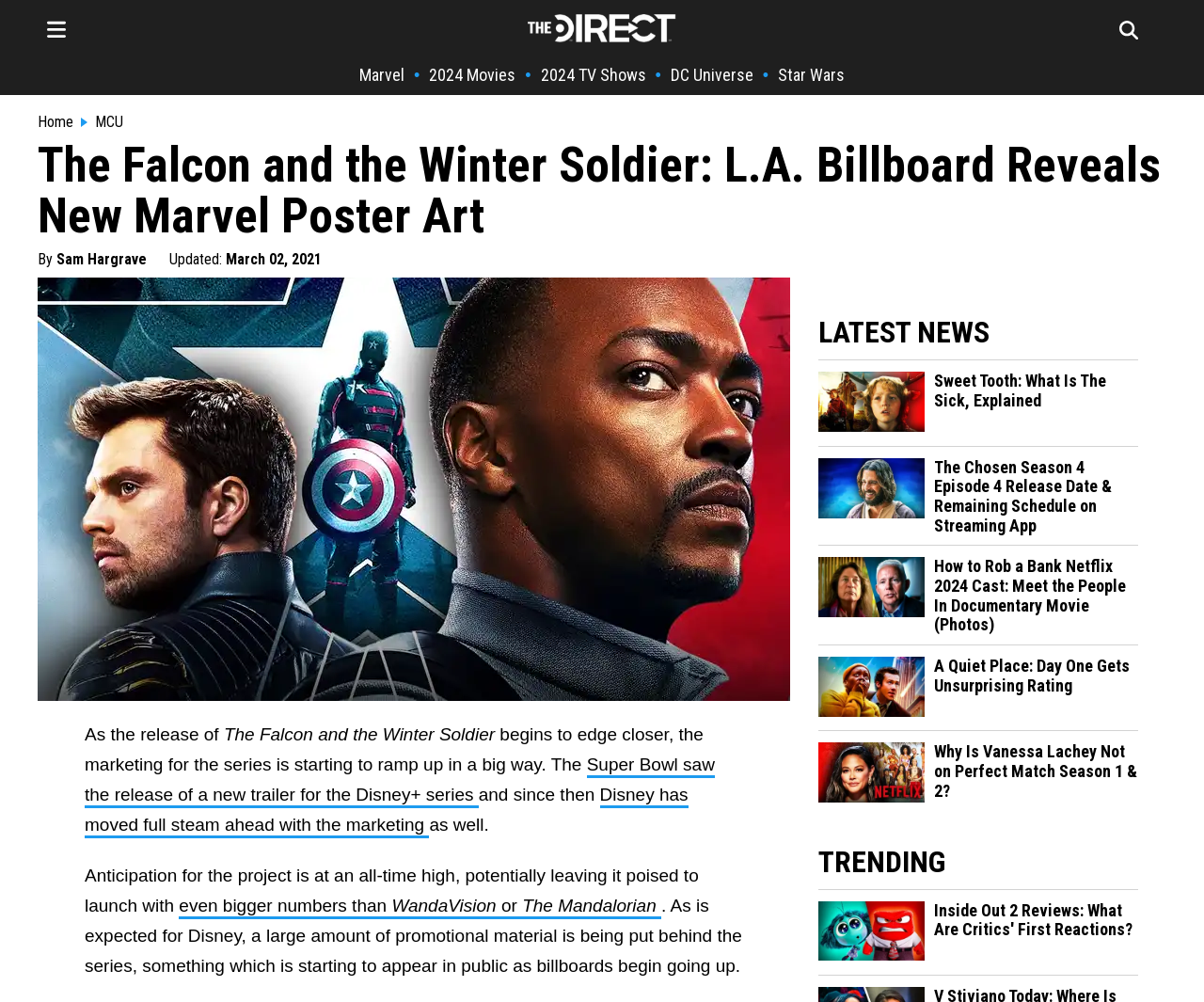Specify the bounding box coordinates (top-left x, top-left y, bottom-right x, bottom-right y) of the UI element in the screenshot that matches this description: aria-label="The Direct Homepage"

[0.438, 0.029, 0.562, 0.045]